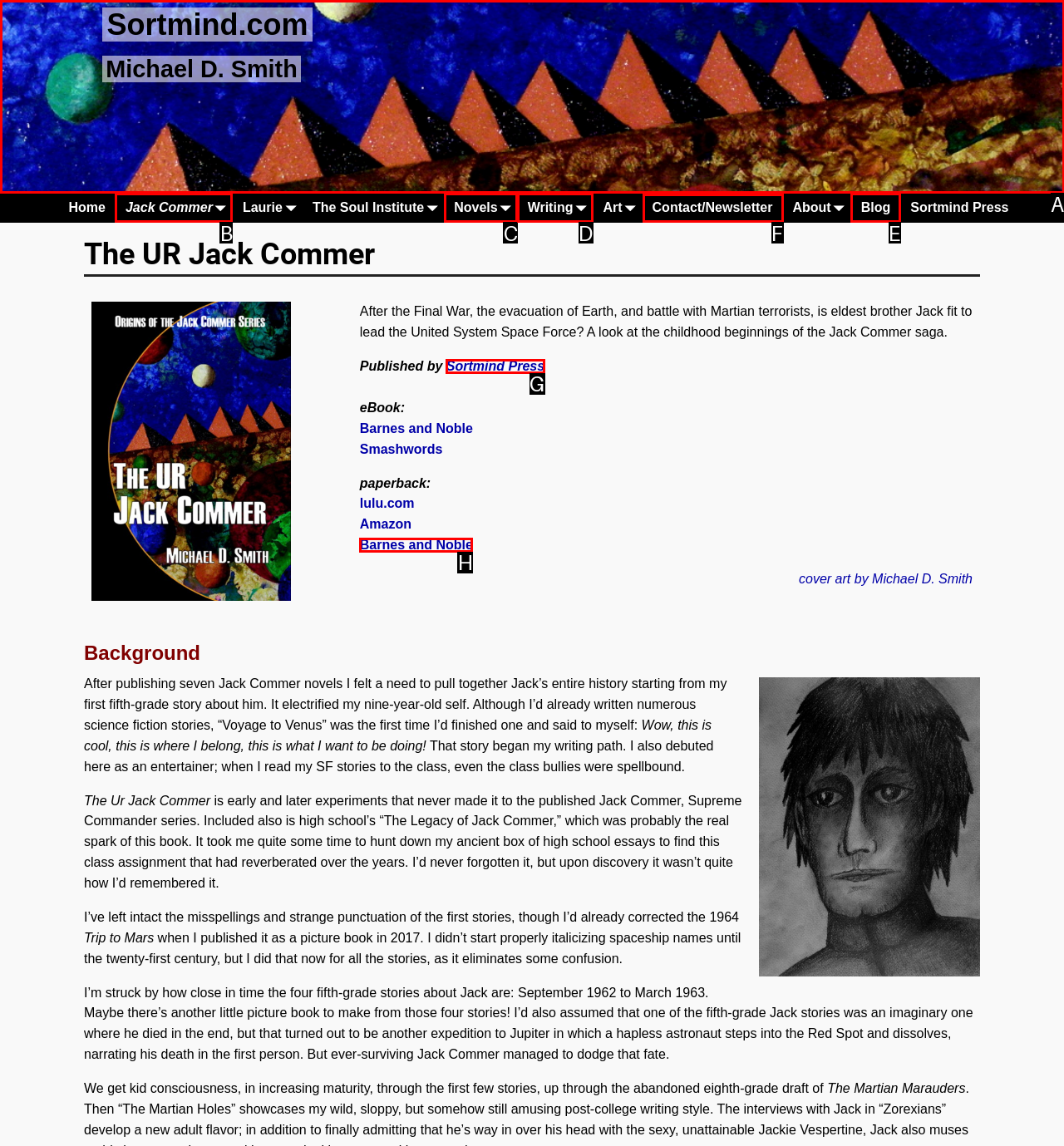Which option should be clicked to complete this task: Contact or subscribe to the newsletter
Reply with the letter of the correct choice from the given choices.

F